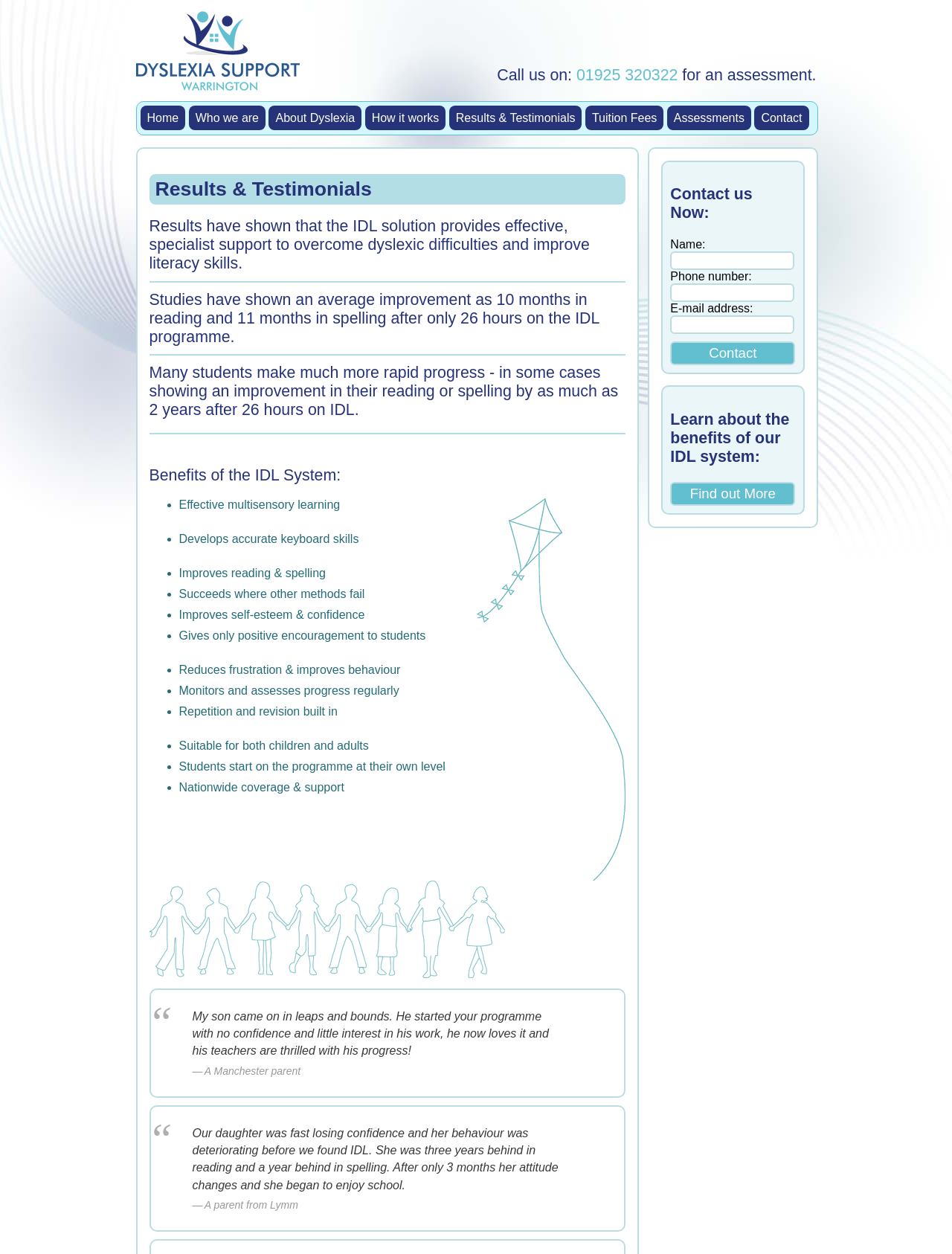Based on the element description, predict the bounding box coordinates (top-left x, top-left y, bottom-right x, bottom-right y) for the UI element in the screenshot: 2014

None